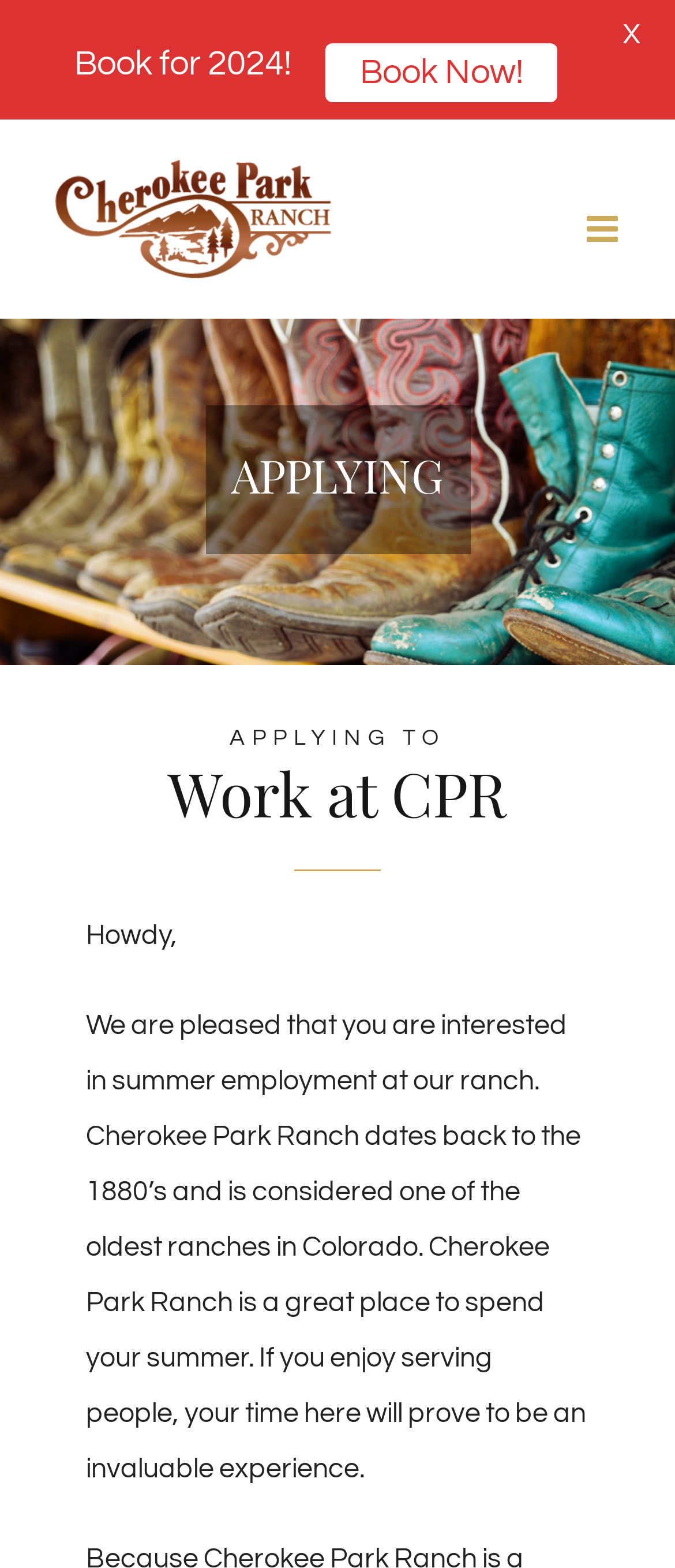Identify and extract the main heading from the webpage.

Work at CPR